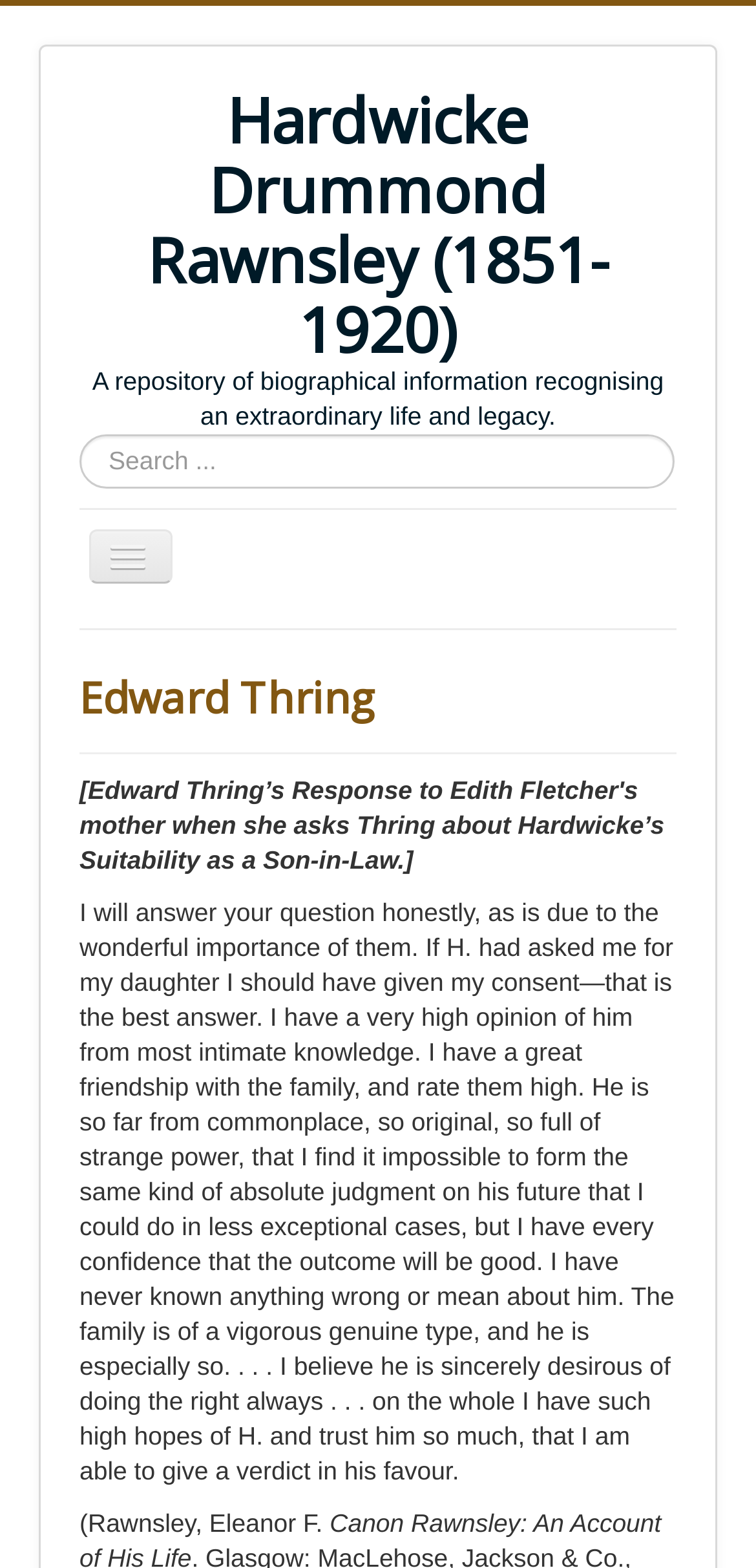What is the name of the person whose life and achievements are described on this webpage?
Based on the image, provide a one-word or brief-phrase response.

Hardwicke Drummond Rawnsley